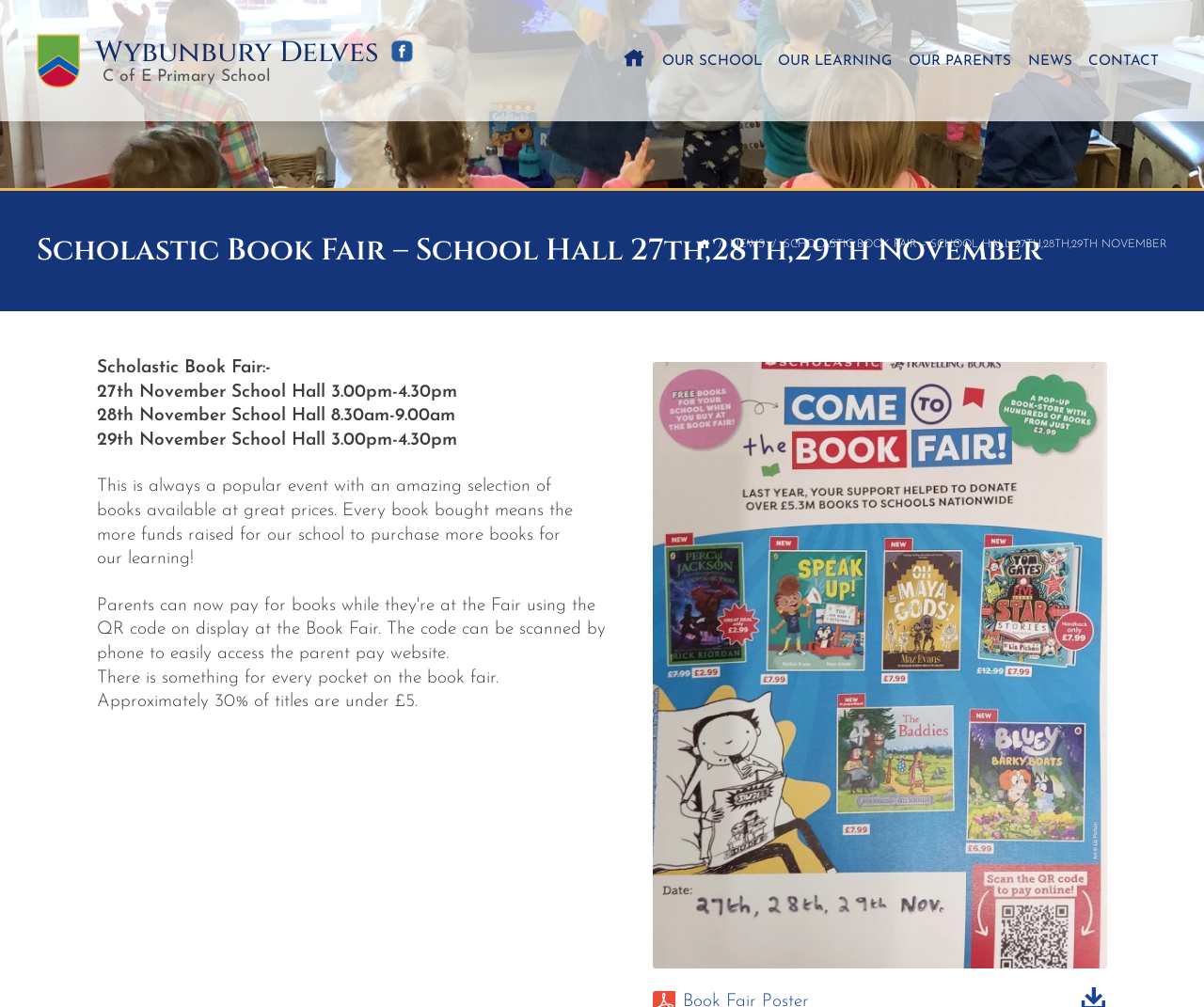What is the price range of books at the fair?
Refer to the image and give a detailed response to the question.

I found the answer by reading the static text 'There is something for every pocket on the book fair. Approximately 30% of titles are under £5.' which provides the price range of books available at the fair.